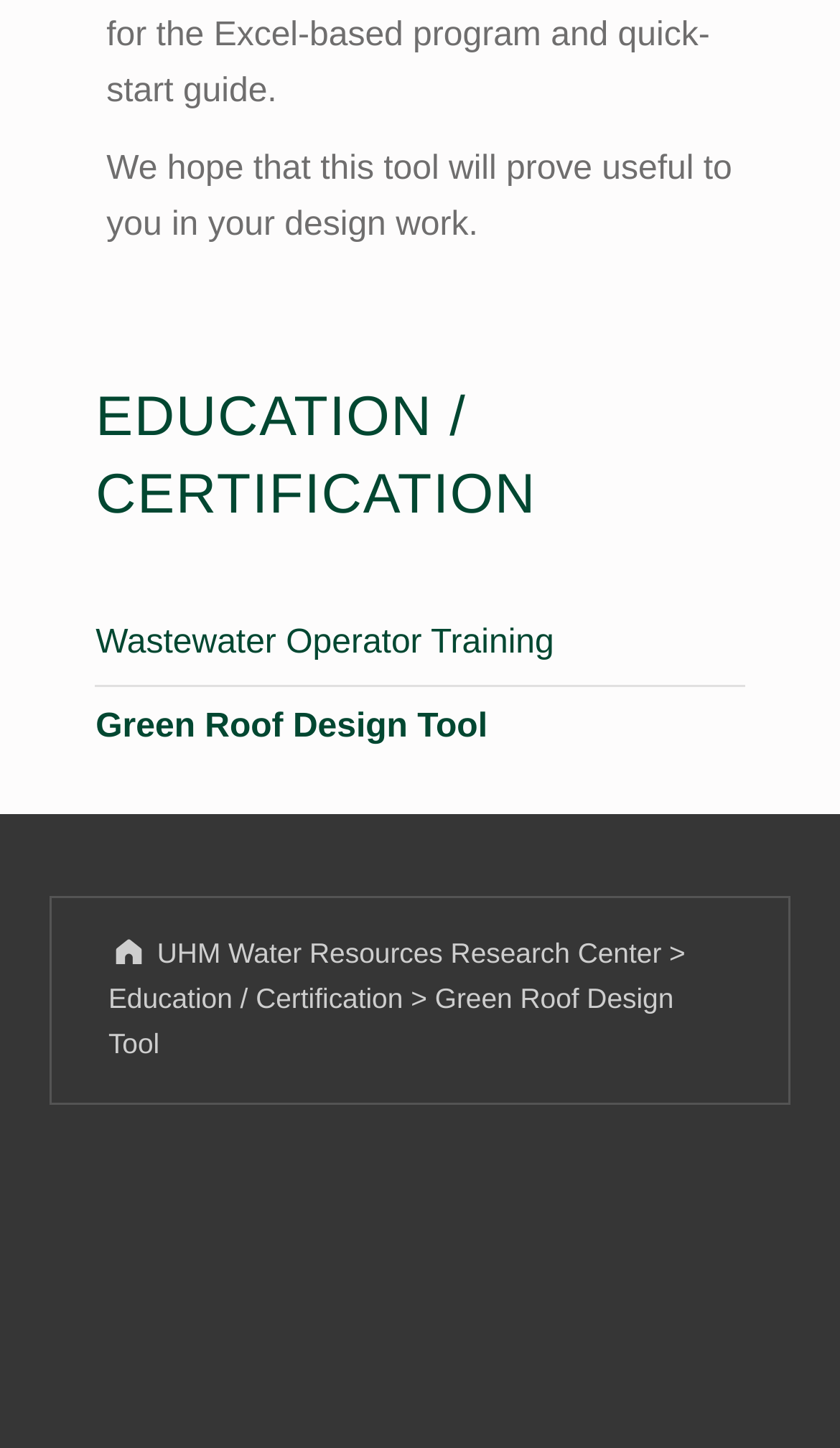Respond to the following query with just one word or a short phrase: 
What type of training is offered?

Wastewater Operator